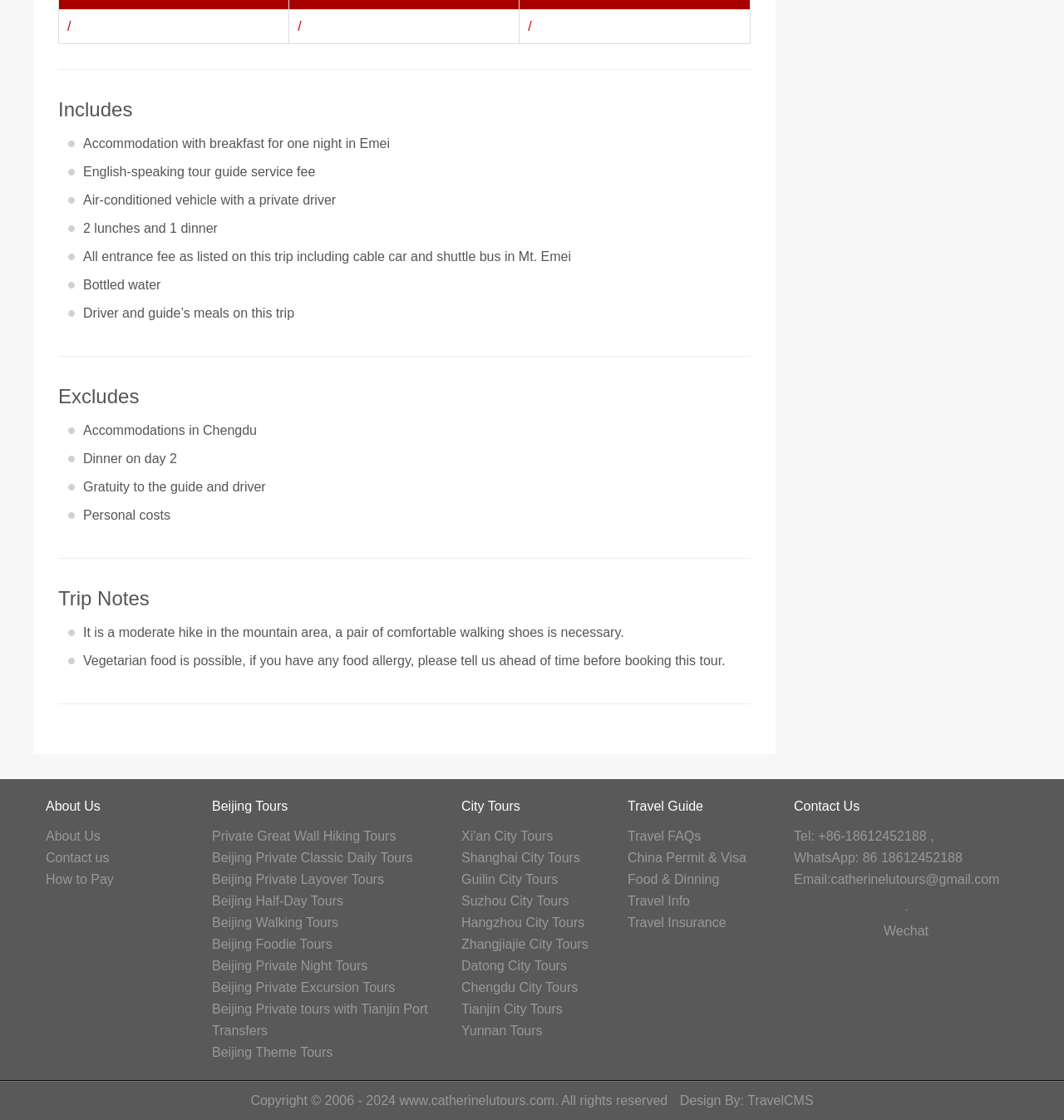Determine the bounding box coordinates for the area you should click to complete the following instruction: "View 'Private Great Wall Hiking Tours'".

[0.199, 0.74, 0.372, 0.753]